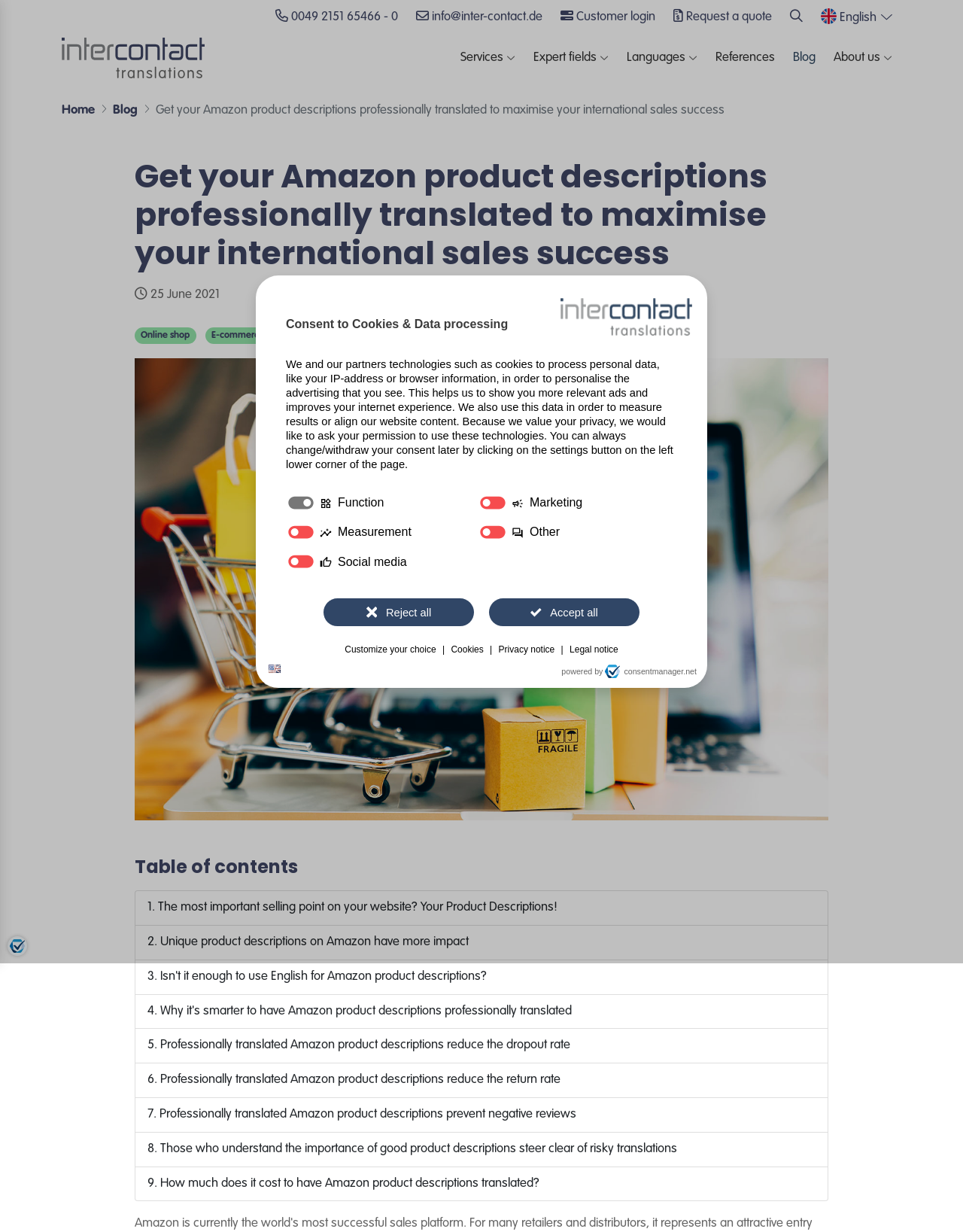Using the details from the image, please elaborate on the following question: How many links are in the navigation menu?

I counted the links in the navigation menu at the top of the webpage, and I found 6 links: 'Services', 'Expert fields', 'Languages', 'References', 'Blog', and 'About us'.